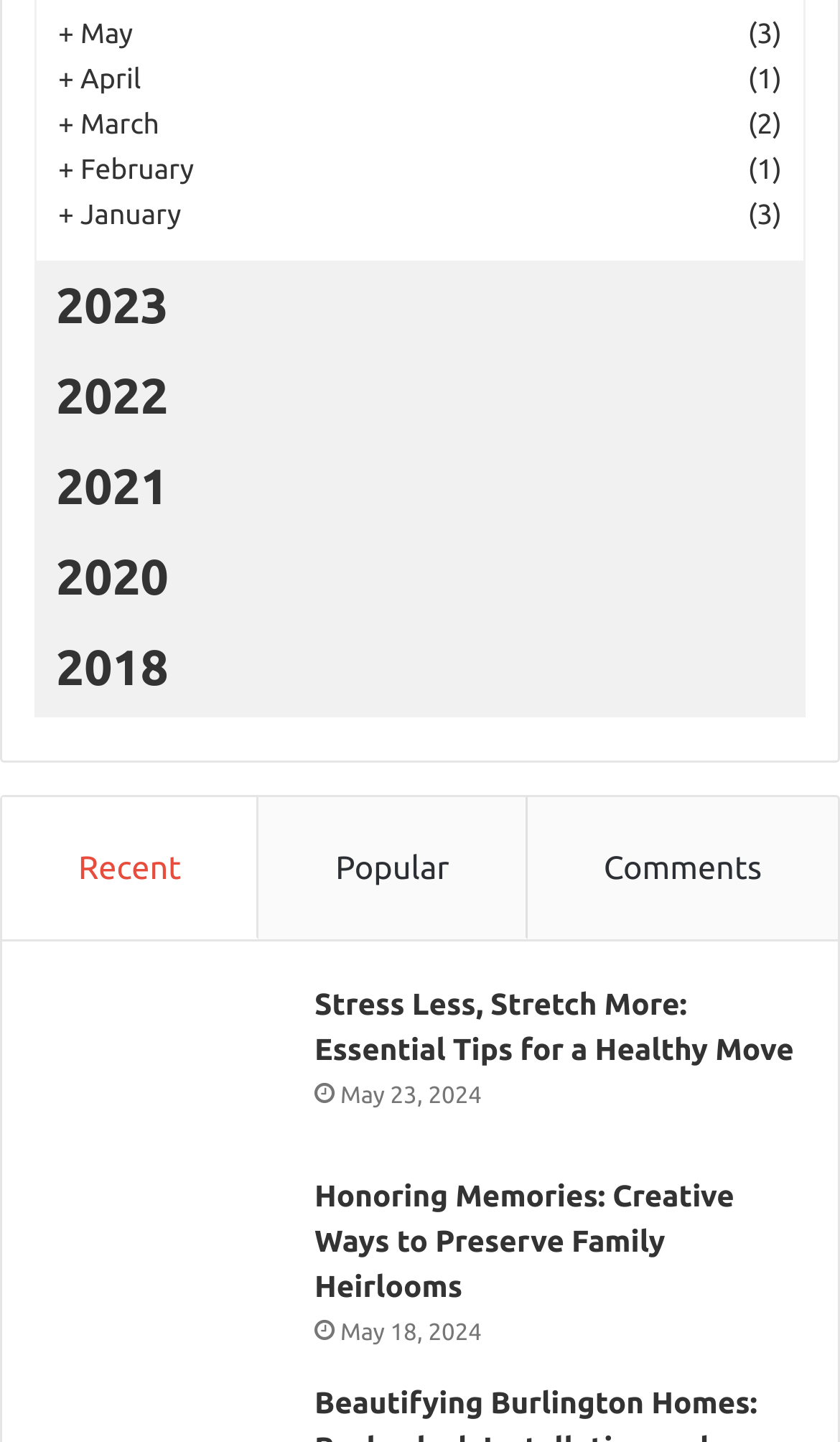Given the element description, predict the bounding box coordinates in the format (top-left x, top-left y, bottom-right x, bottom-right y), using floating point numbers between 0 and 1: Confess Ye Sins

None